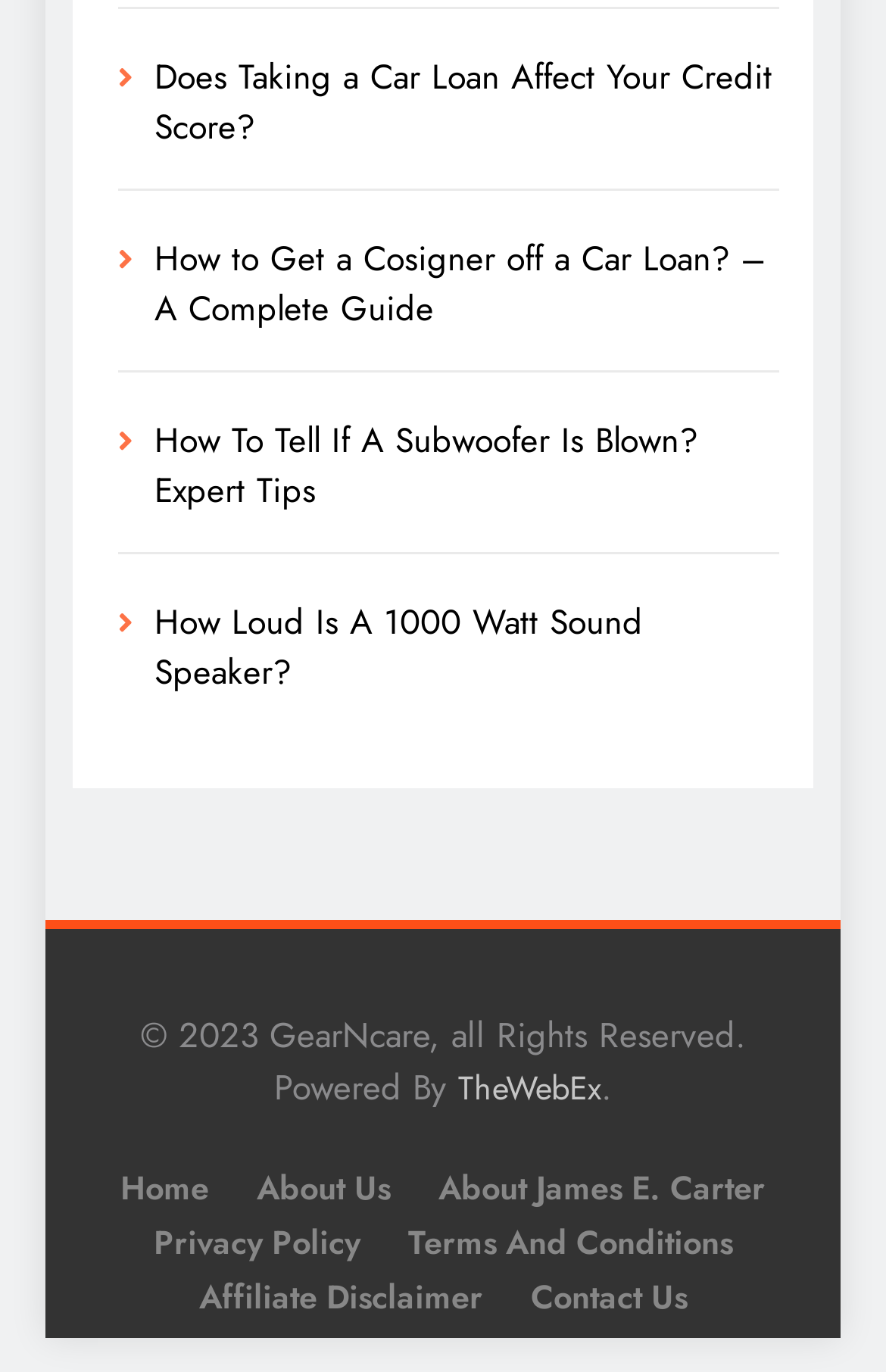How many columns of links are on the webpage?
Look at the image and provide a short answer using one word or a phrase.

1